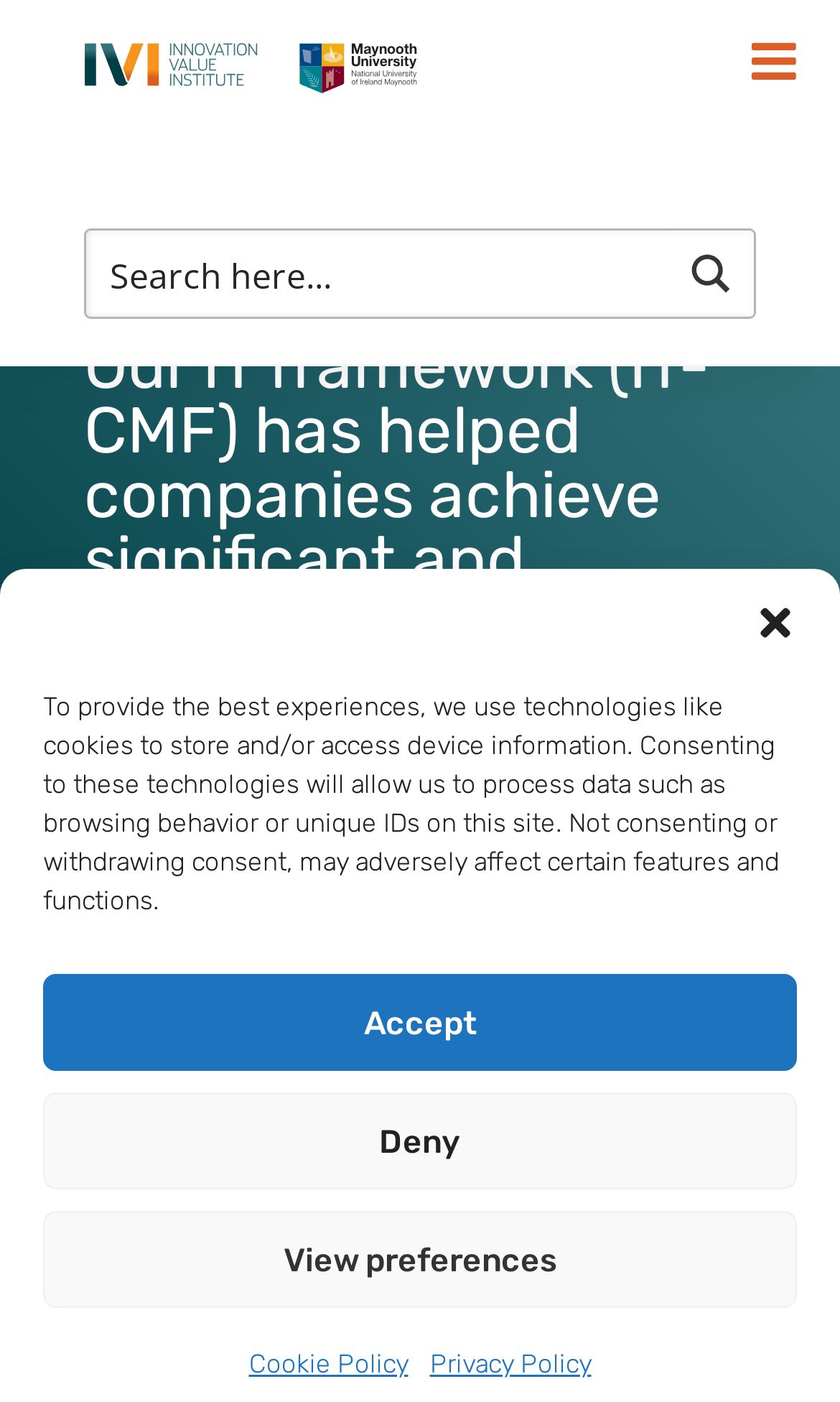Locate the bounding box coordinates of the clickable area to execute the instruction: "Click the search button". Provide the coordinates as four float numbers between 0 and 1, represented as [left, top, right, bottom].

[0.131, 0.163, 0.772, 0.227]